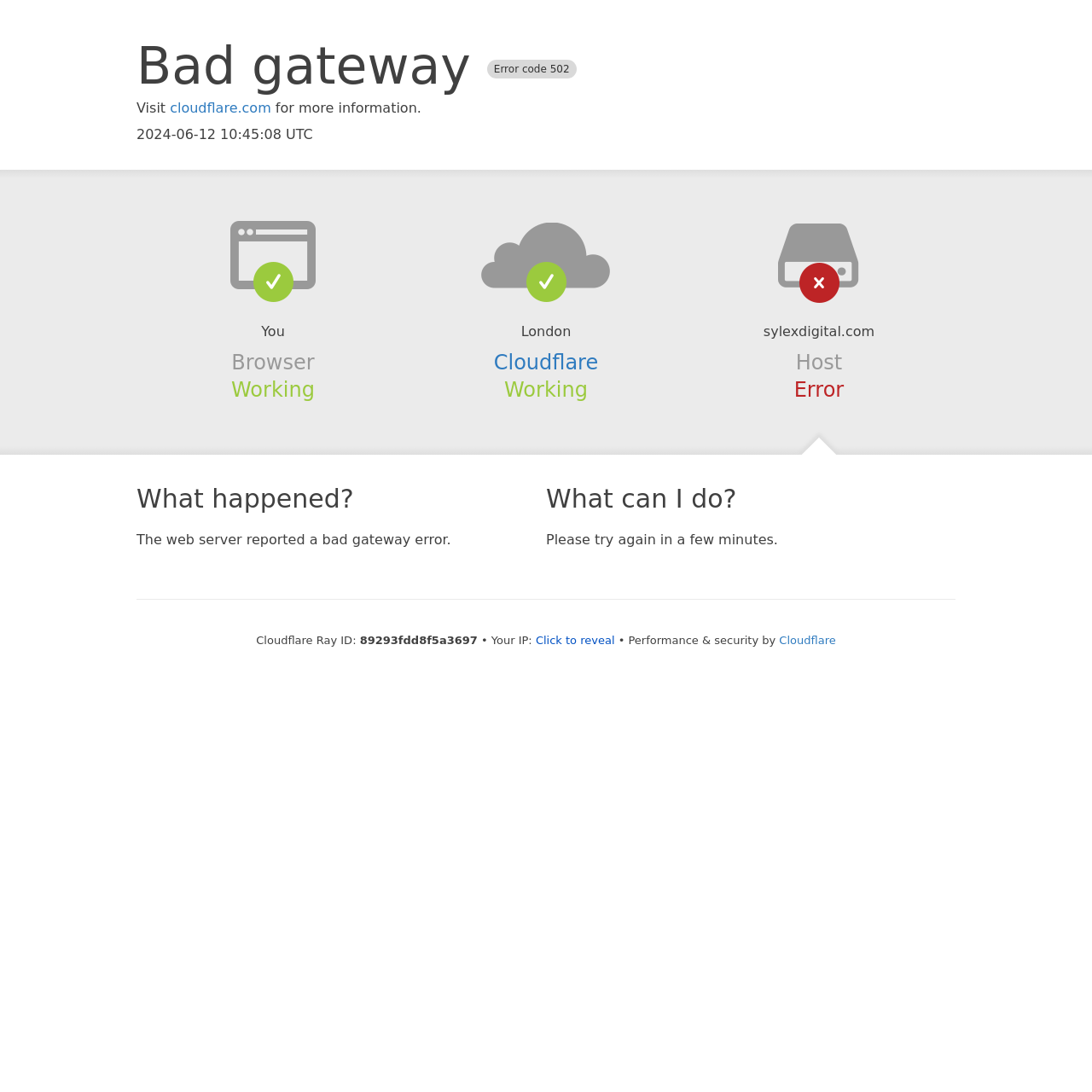What is the error code?
Observe the image and answer the question with a one-word or short phrase response.

502